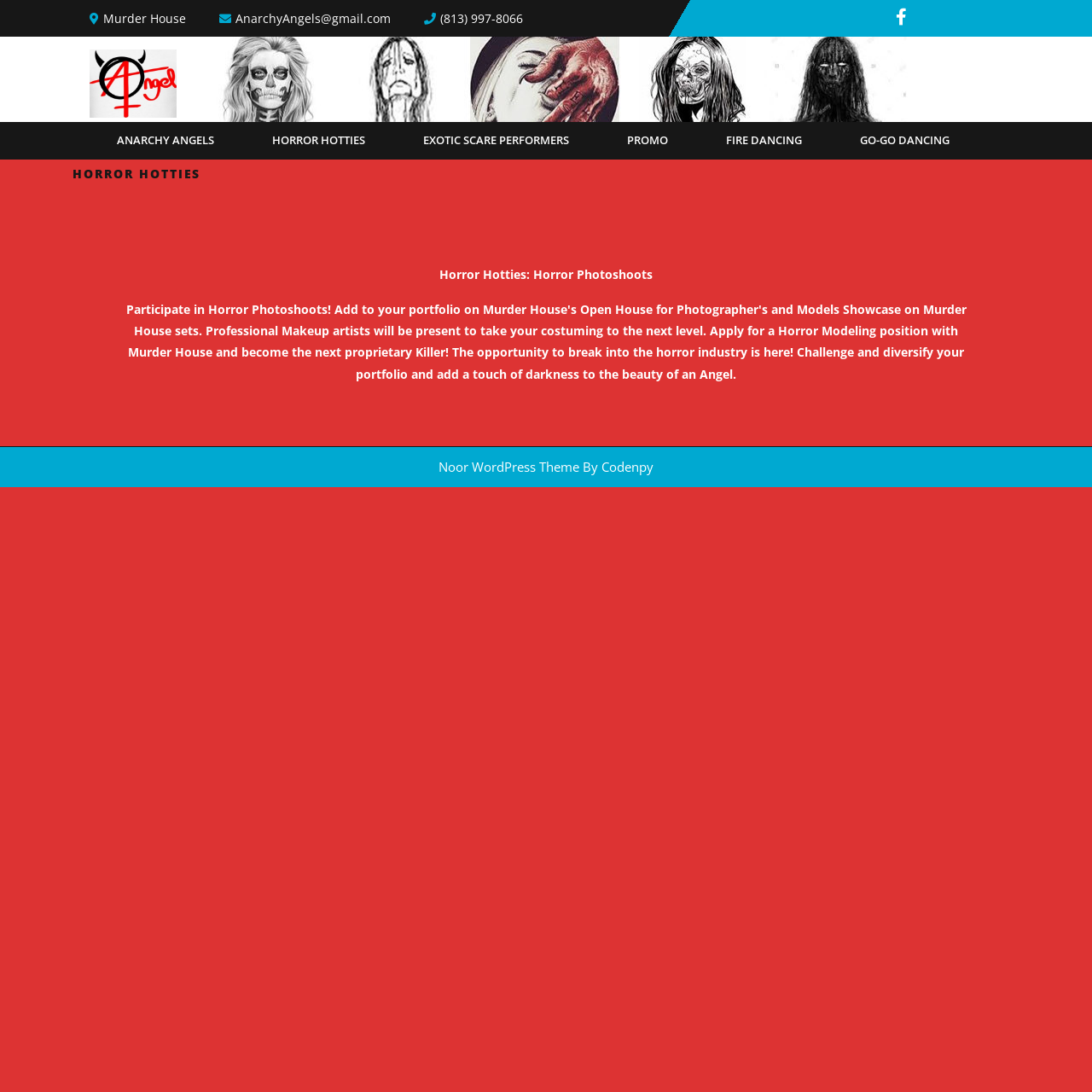Determine the bounding box coordinates of the clickable area required to perform the following instruction: "Visit Anarchy Angels page". The coordinates should be represented as four float numbers between 0 and 1: [left, top, right, bottom].

[0.082, 0.045, 0.162, 0.107]